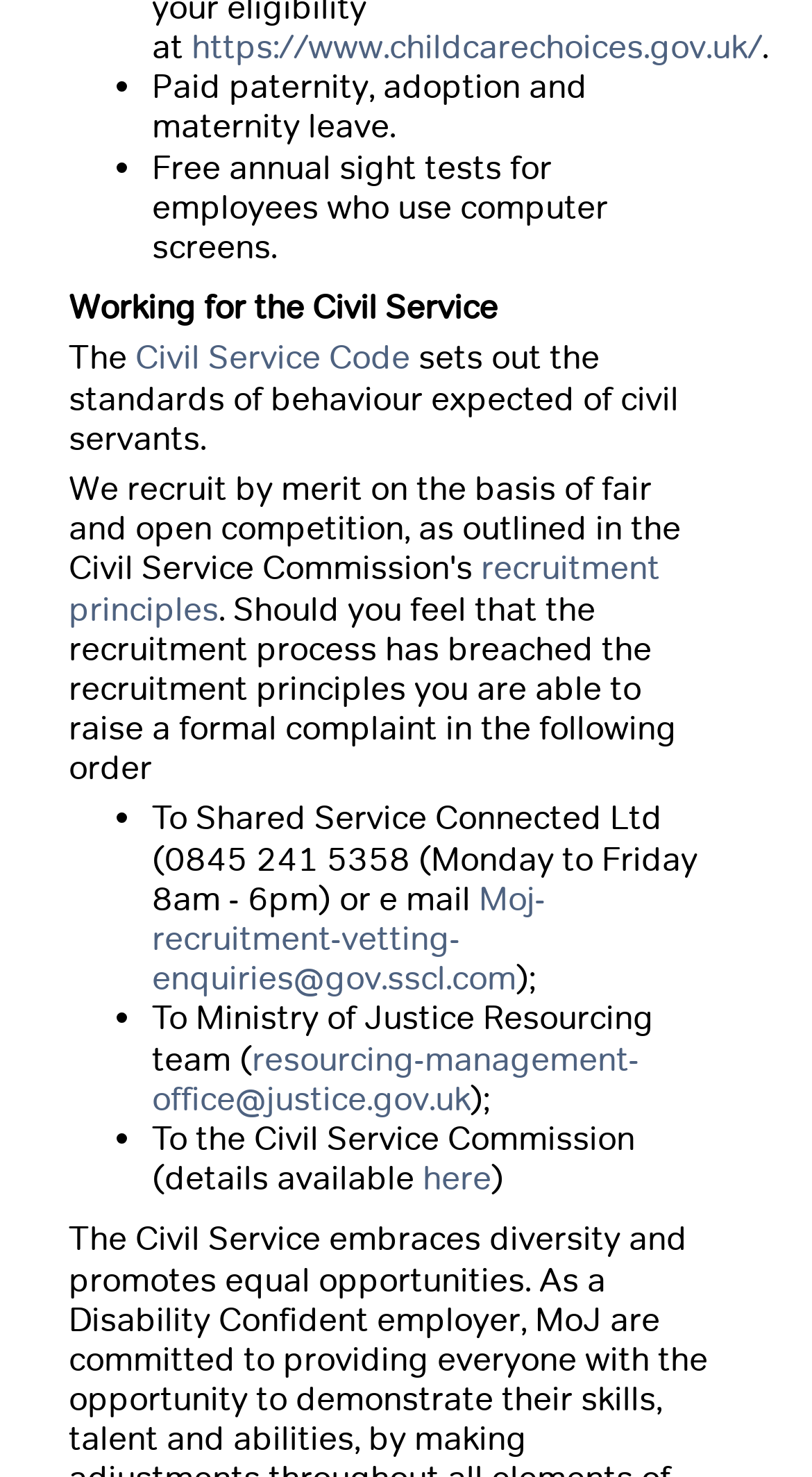Use a single word or phrase to answer the question:
What is the topic of the webpage?

Working for the Civil Service